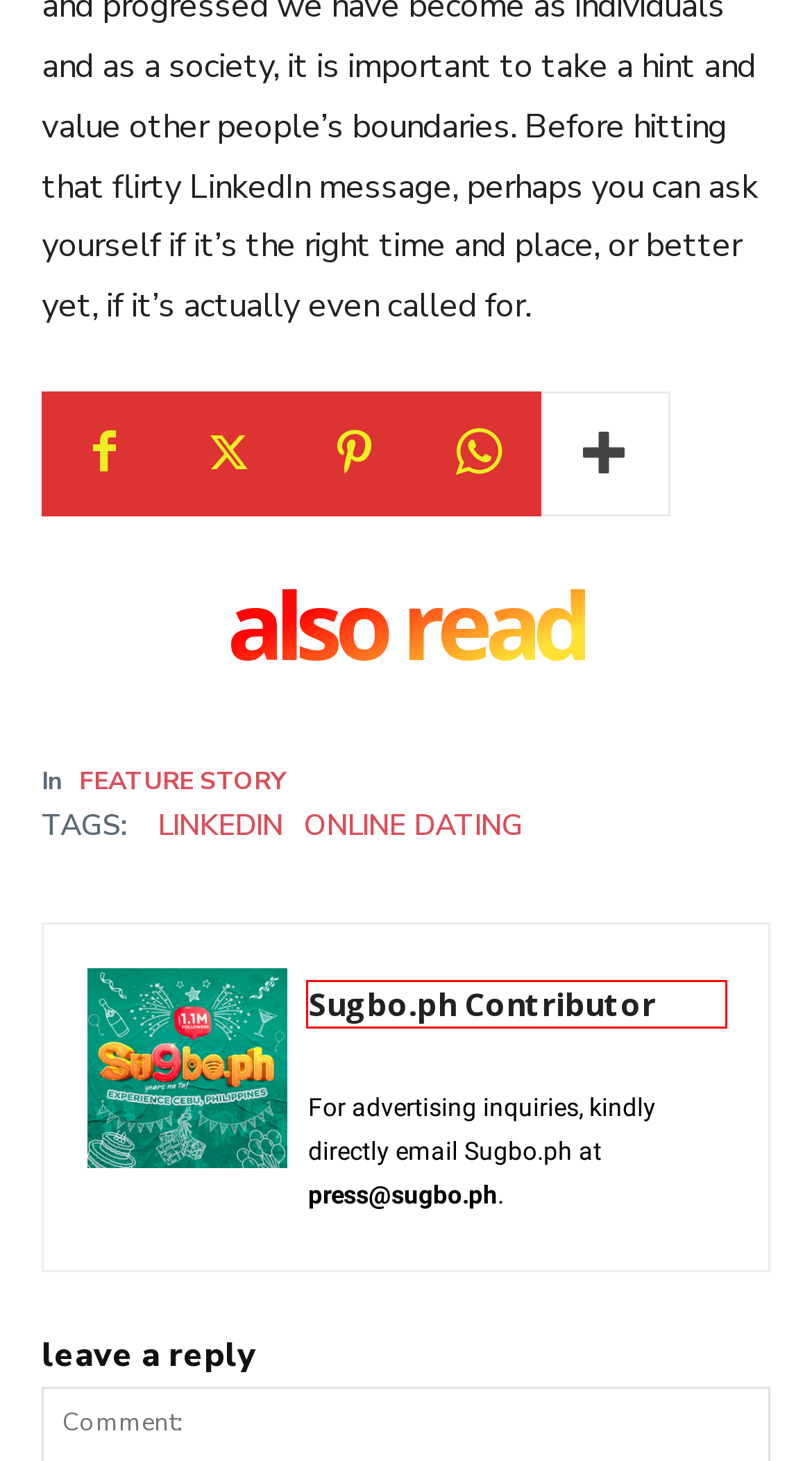Review the screenshot of a webpage which includes a red bounding box around an element. Select the description that best fits the new webpage once the element in the bounding box is clicked. Here are the candidates:
A. Feature Story Archives - Sugbo.ph
B. Sugbo.ph - Sugbo.ph
C. Online dating Archives - Sugbo.ph
D. ADVERTISE - Sugbo.ph
E. LinkedIn Archives - Sugbo.ph
F. Attractions Archives - Sugbo.ph
G. Sugbo.ph Contributor, Author at Sugbo.ph
H. Dining Archives - Sugbo.ph

G